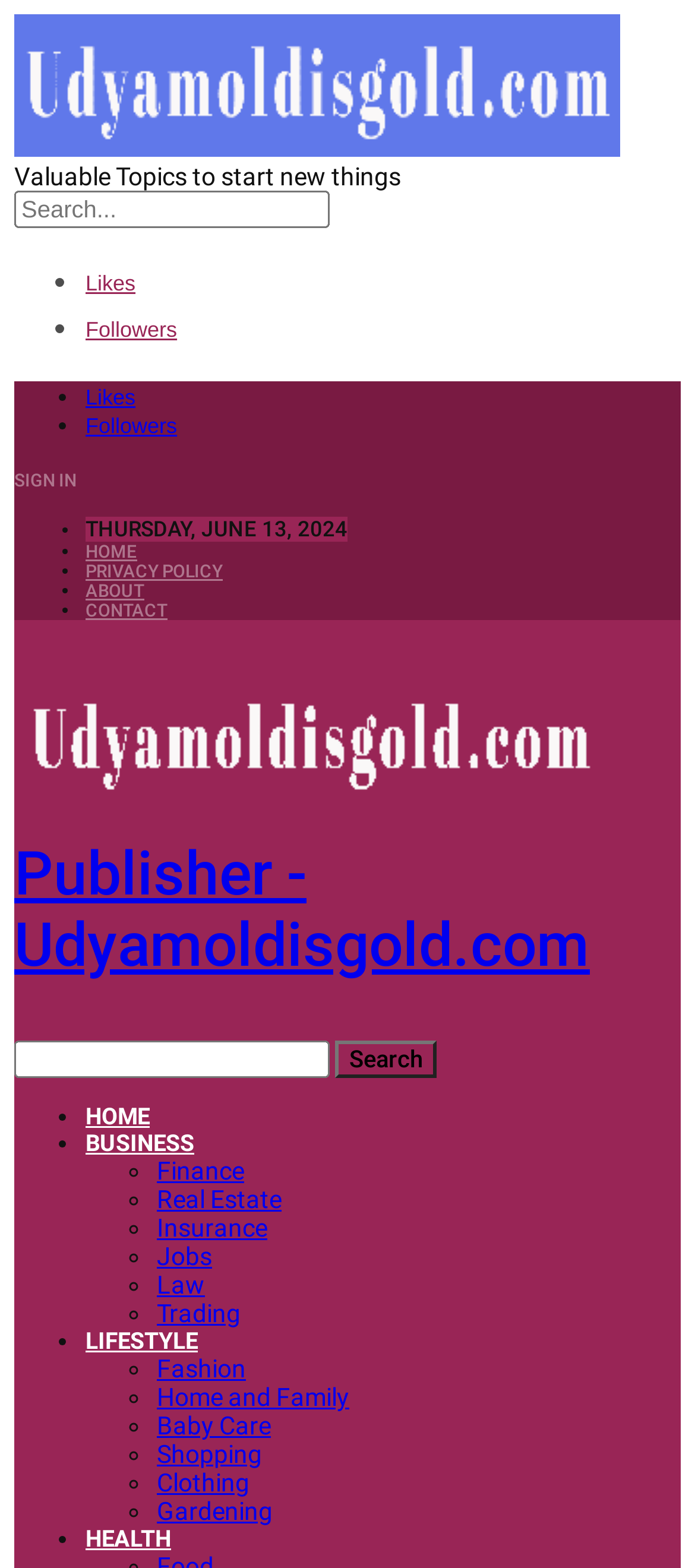Given the element description By admin, specify the bounding box coordinates of the corresponding UI element in the format (top-left x, top-left y, bottom-right x, bottom-right y). All values must be between 0 and 1.

[0.021, 0.406, 0.221, 0.422]